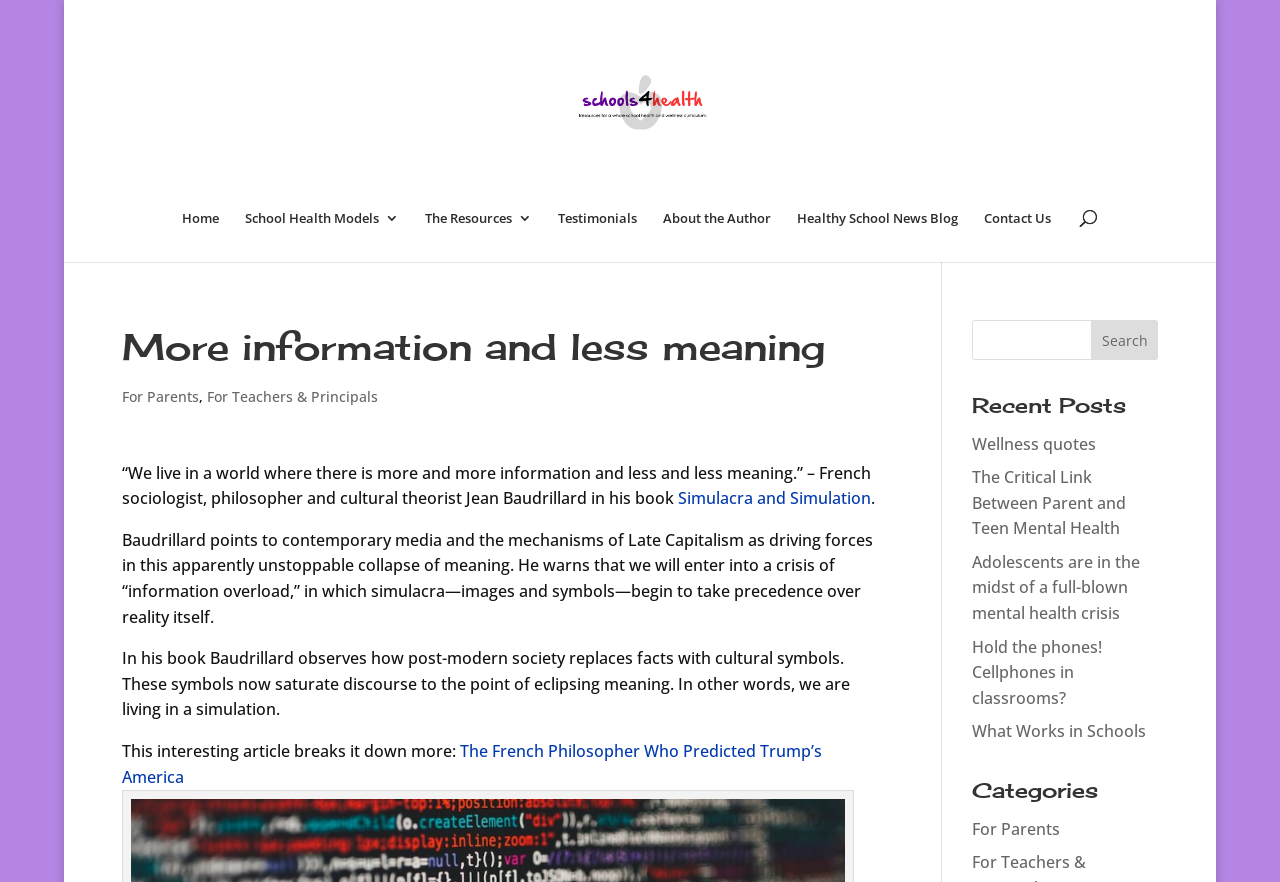Please pinpoint the bounding box coordinates for the region I should click to adhere to this instruction: "Click on the Schools 4 Health link".

[0.371, 0.102, 0.631, 0.127]